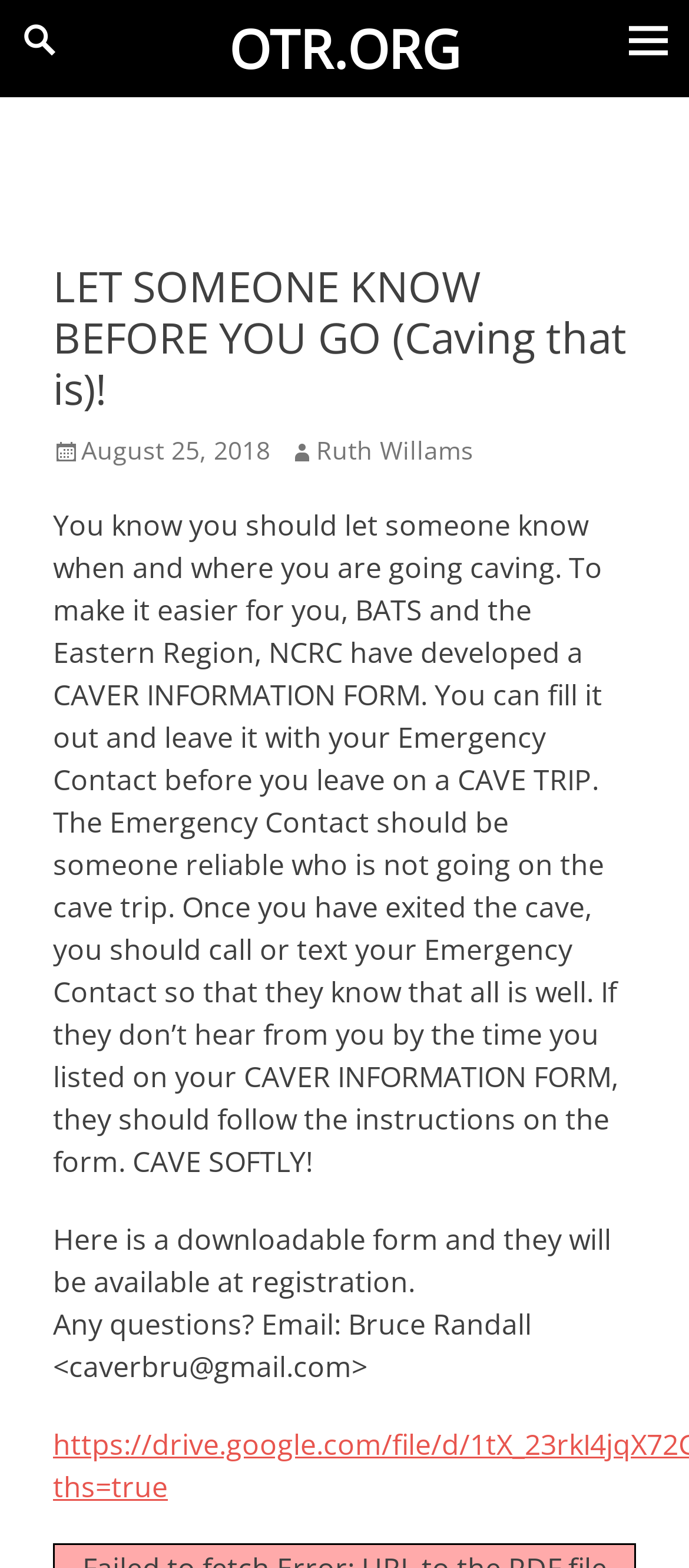Using the given description, provide the bounding box coordinates formatted as (top-left x, top-left y, bottom-right x, bottom-right y), with all values being floating point numbers between 0 and 1. Description: Remote Access

None